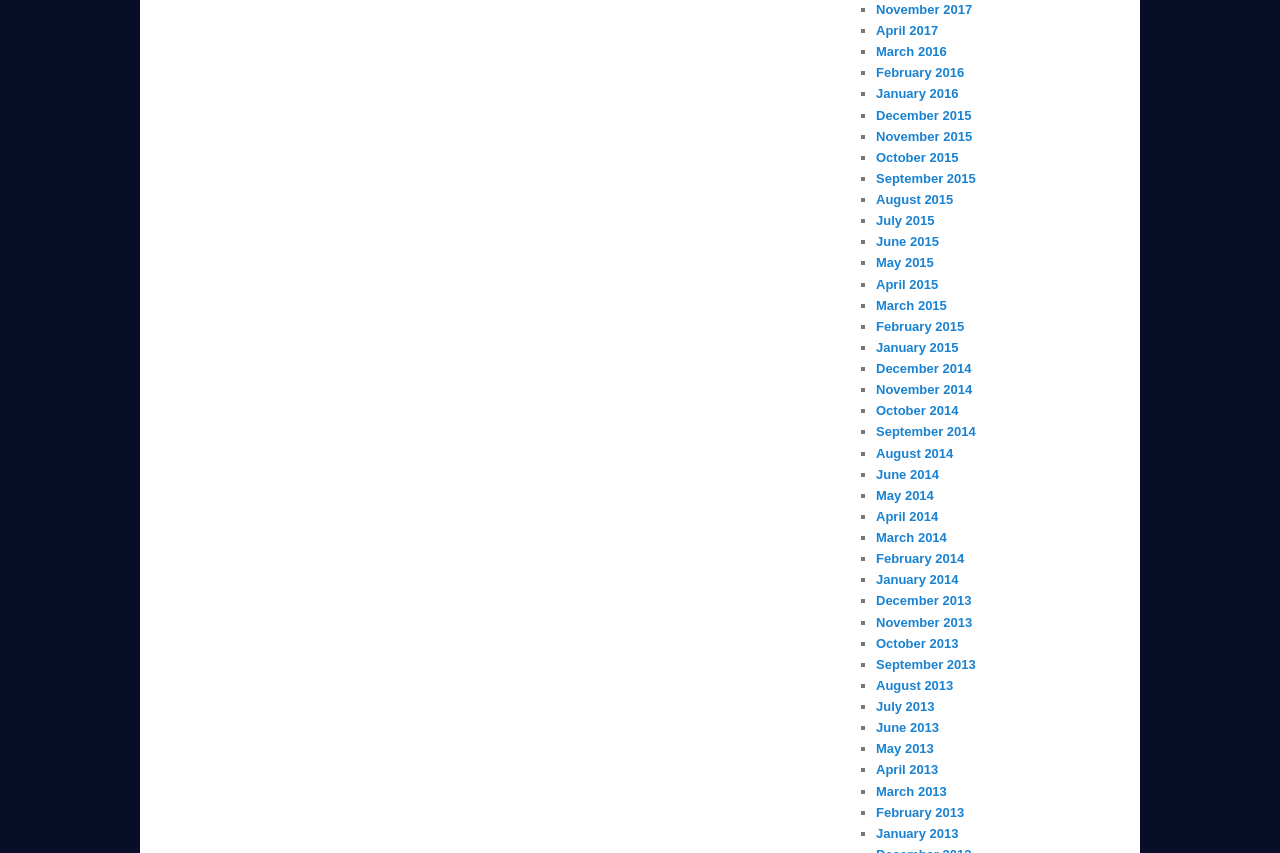Are the months listed in chronological order?
Refer to the image and provide a detailed answer to the question.

I examined the list of links and found that the months are listed in chronological order, with the earliest month at the bottom and the latest month at the top.